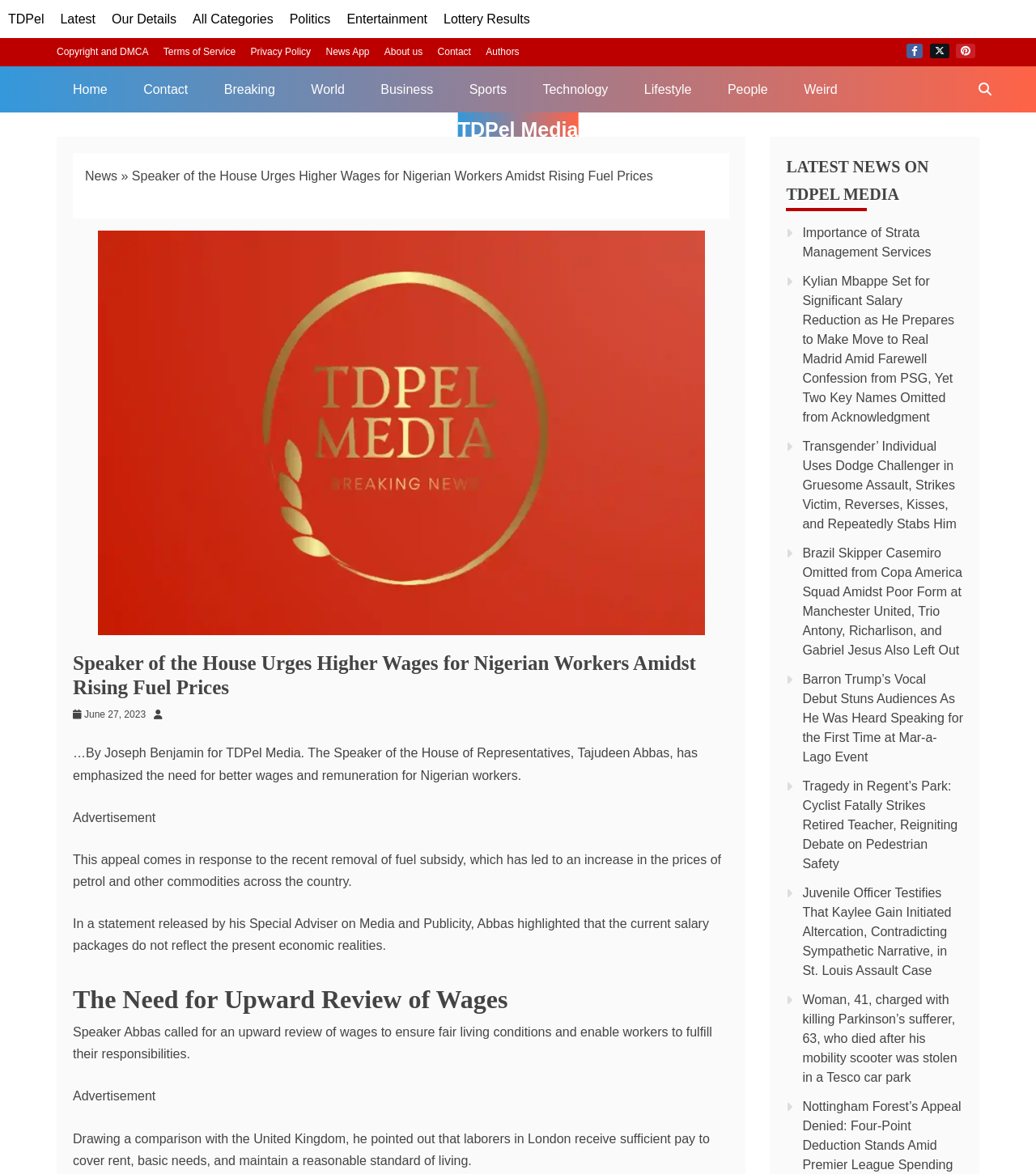Determine the bounding box coordinates of the clickable element necessary to fulfill the instruction: "Click on the 'Politics' category". Provide the coordinates as four float numbers within the 0 to 1 range, i.e., [left, top, right, bottom].

[0.279, 0.01, 0.319, 0.022]